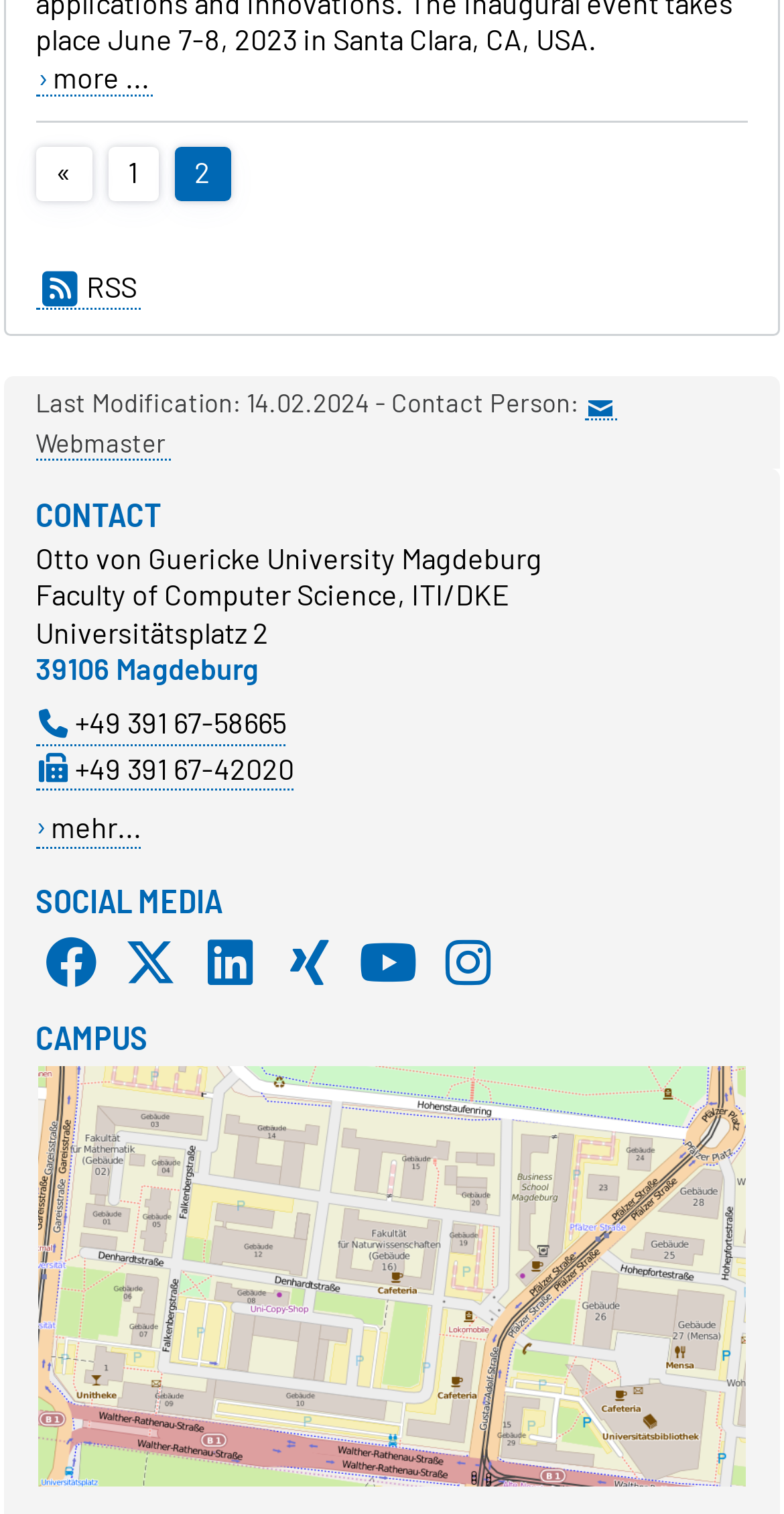Show the bounding box coordinates for the element that needs to be clicked to execute the following instruction: "visit Facebook". Provide the coordinates in the form of four float numbers between 0 and 1, i.e., [left, top, right, bottom].

[0.045, 0.612, 0.137, 0.66]